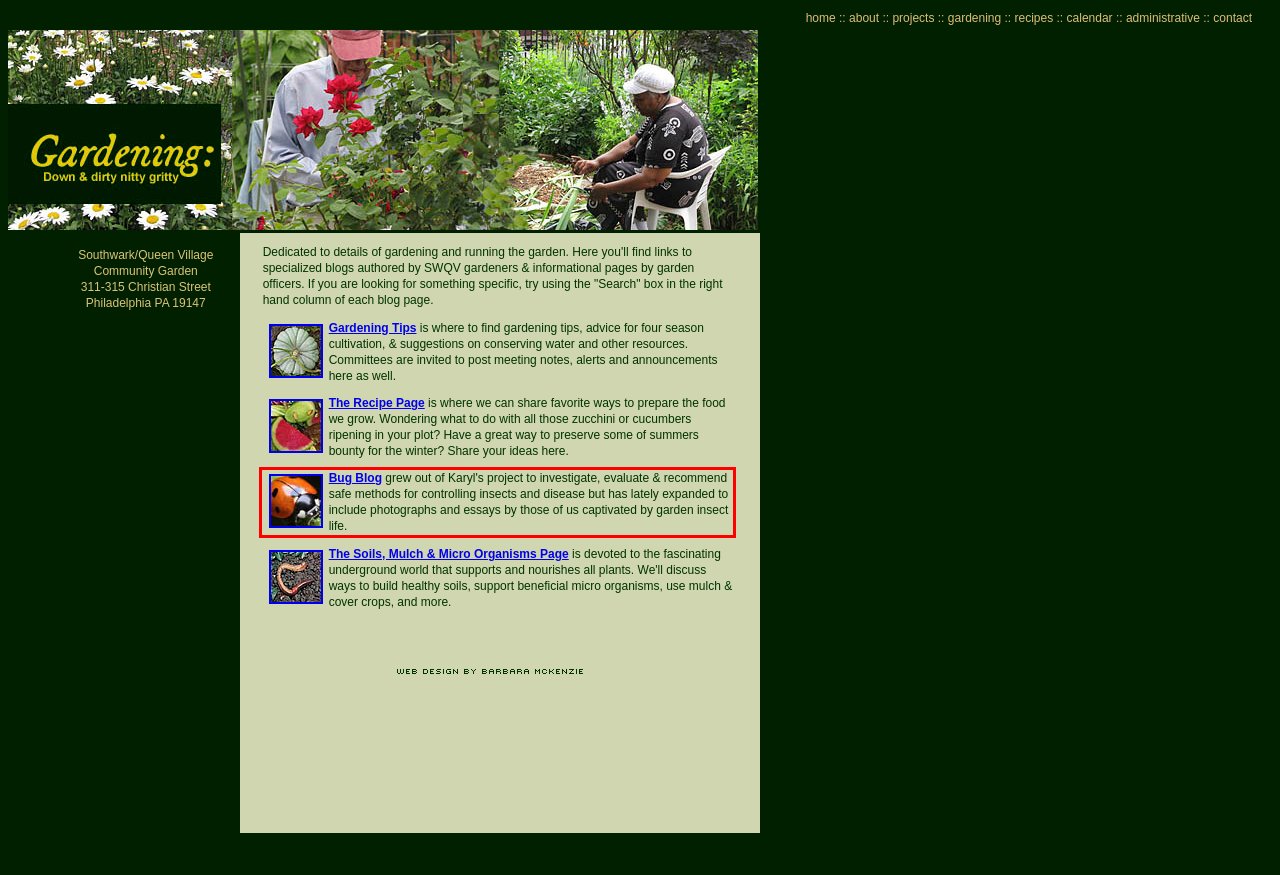From the given screenshot of a webpage, identify the red bounding box and extract the text content within it.

Bug Blog grew out of Karyl's project to investigate, evaluate & recommend safe methods for controlling insects and disease but has lately expanded to include photographs and essays by those of us captivated by garden insect life.